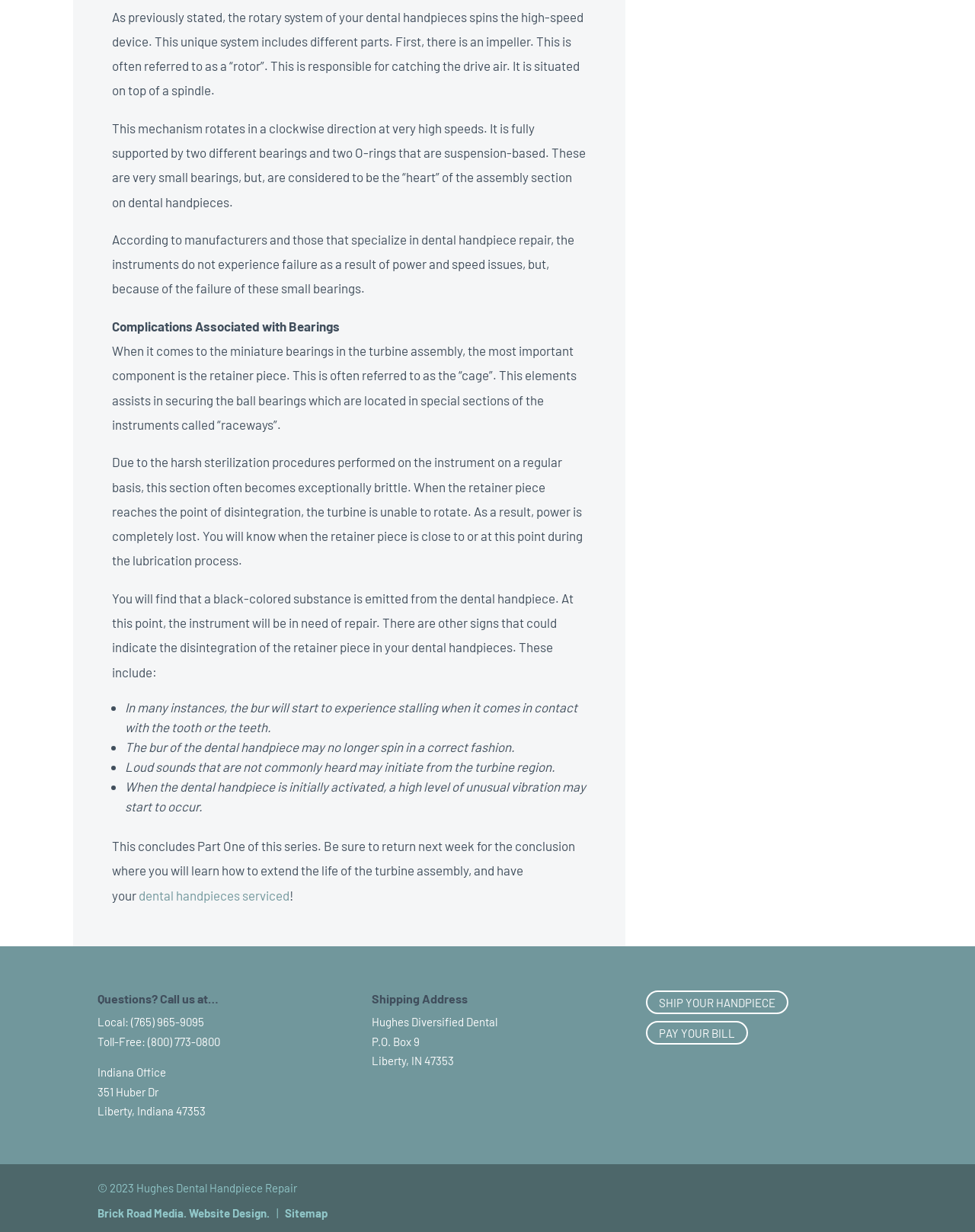What is the main topic of this webpage?
Refer to the screenshot and respond with a concise word or phrase.

Dental handpiece repair